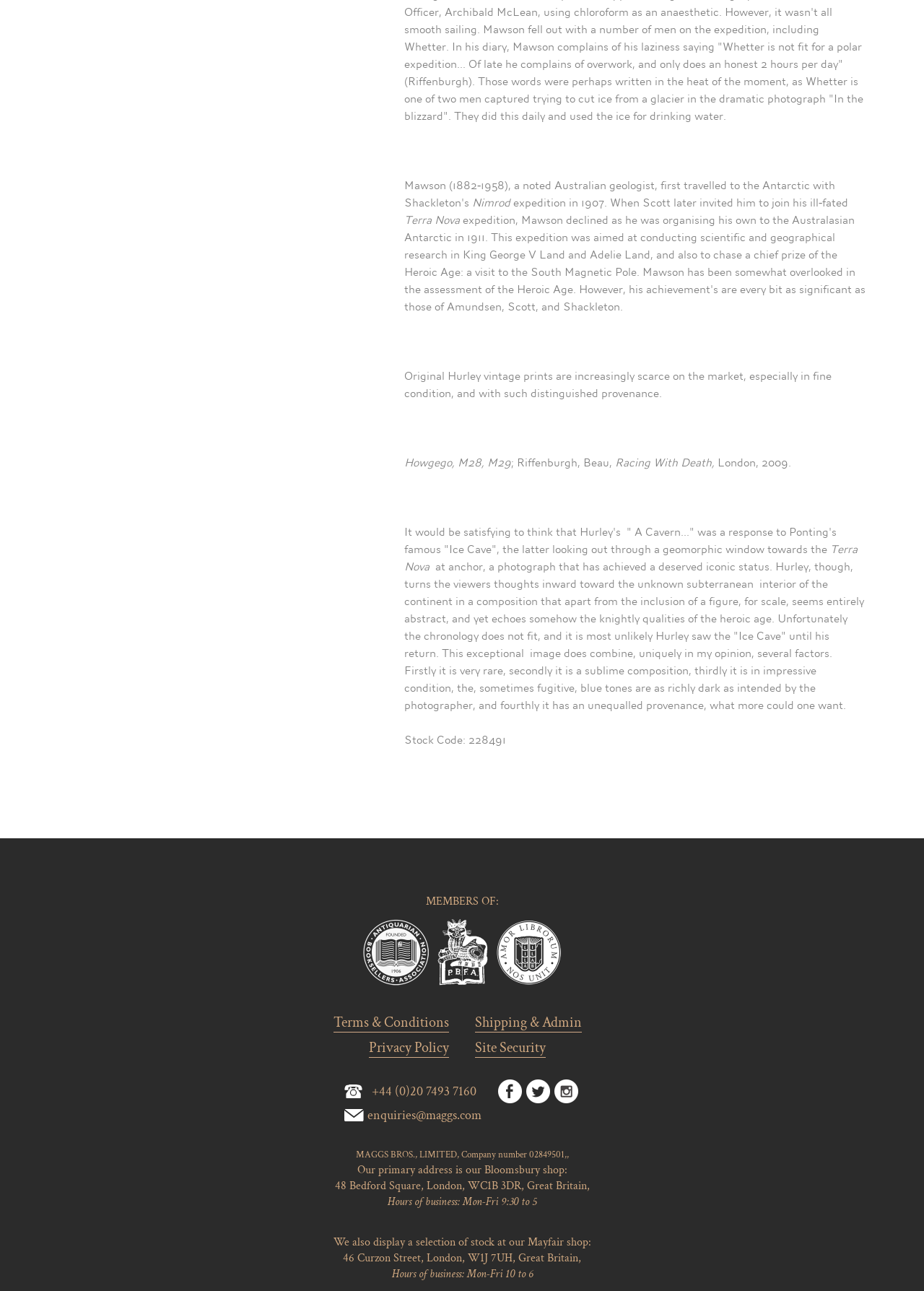Locate the bounding box coordinates of the clickable element to fulfill the following instruction: "Click the 'POST COMMENT' button". Provide the coordinates as four float numbers between 0 and 1 in the format [left, top, right, bottom].

None